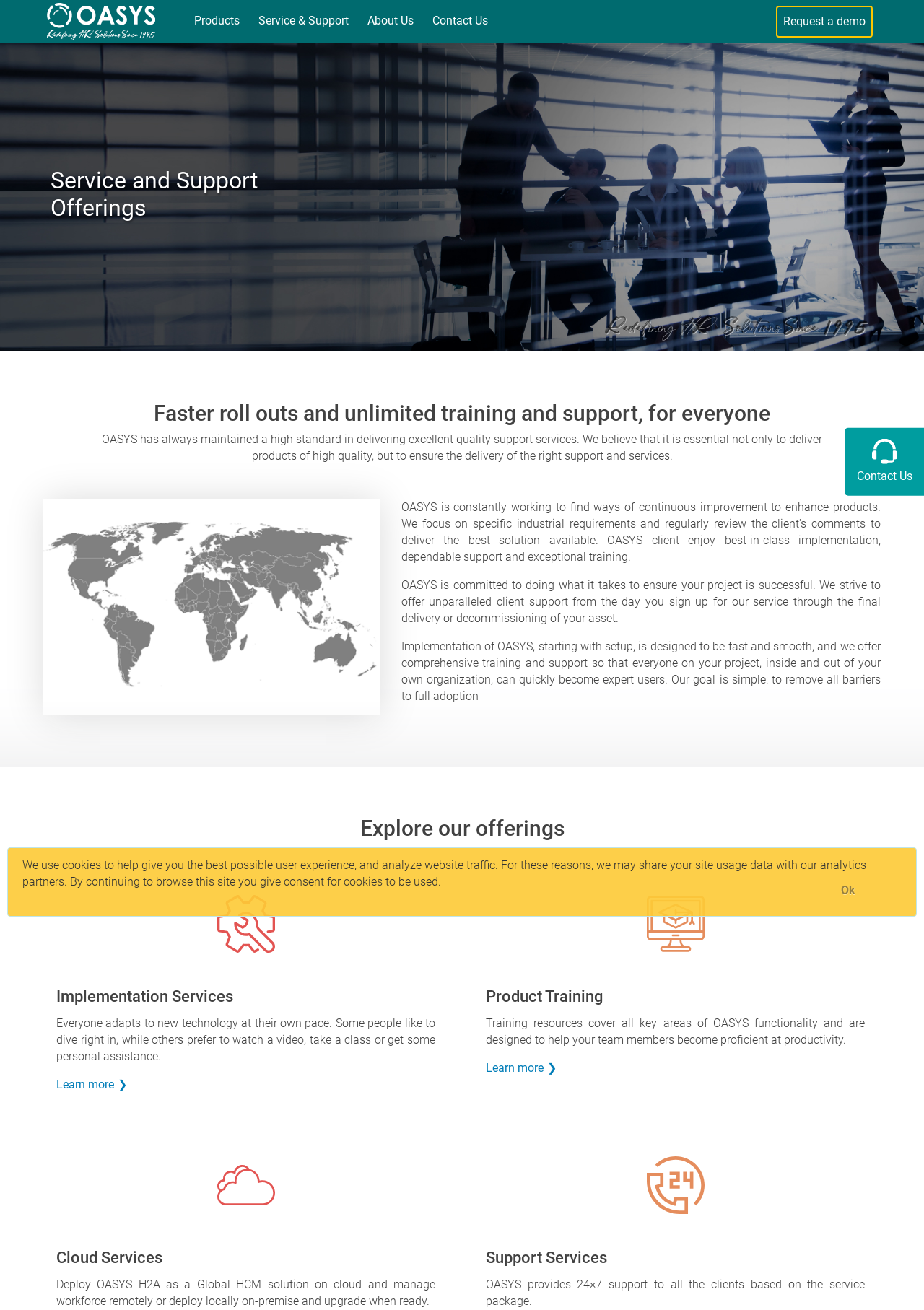Articulate a detailed summary of the webpage's content and design.

The webpage is about Service and Support Offerings by OASYS. At the top, there is a navigation menu with buttons and links, including "Products", "Service & Support", "About Us", and "Contact Us". Below the navigation menu, there is a large image with the text "Redefining Solutions Since 1995".

The main content of the webpage is divided into sections. The first section has a heading "Service and Support Offerings" and a subheading "Faster roll outs and unlimited training and support, for everyone". There is an image related to this section, and a paragraph of text describing OASYS's commitment to delivering excellent quality support services.

The next section has a heading "Explore our offerings" and is divided into three sub-sections: "Implementation Services", "Product Training", and "Cloud Services". Each sub-section has an image, a heading, and a paragraph of text describing the service. There are also "Learn more" links in each sub-section.

Below these sections, there is another section with a heading "Support Services" and a paragraph of text describing OASYS's 24×7 support services.

At the bottom of the webpage, there is a section with a heading "Contact Us" and an image. There is also a cookie notification alert at the bottom of the page with a "Close" button.

Throughout the webpage, there are a total of 7 images, 5 headings, and 11 paragraphs of text. The layout is organized and easy to follow, with clear headings and concise text.